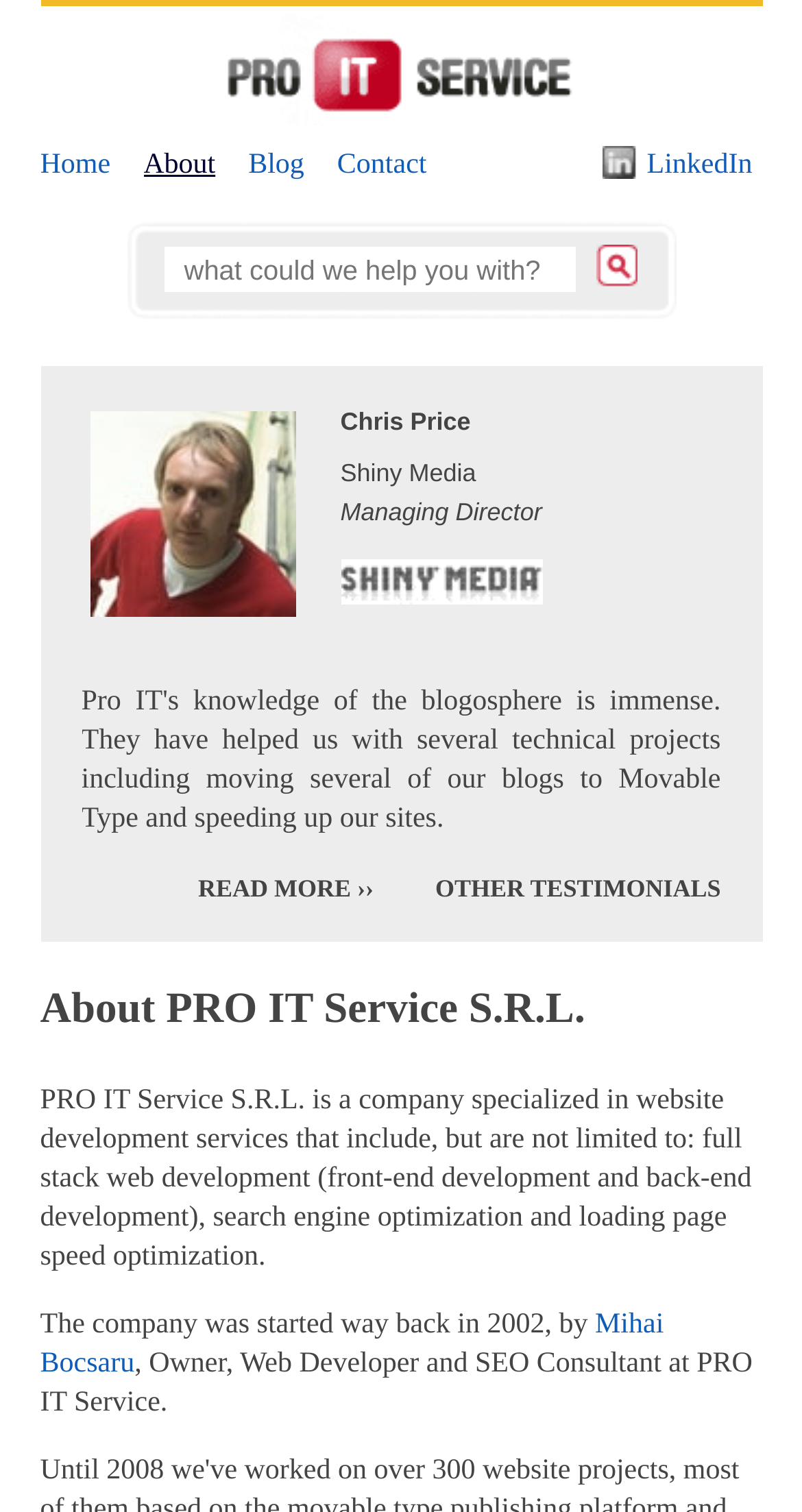Refer to the image and offer a detailed explanation in response to the question: Who is the Managing Director of Shiny Media?

I found the Managing Director of Shiny Media by looking at the link 'Chris Price' and the surrounding static text 'Managing Director'.